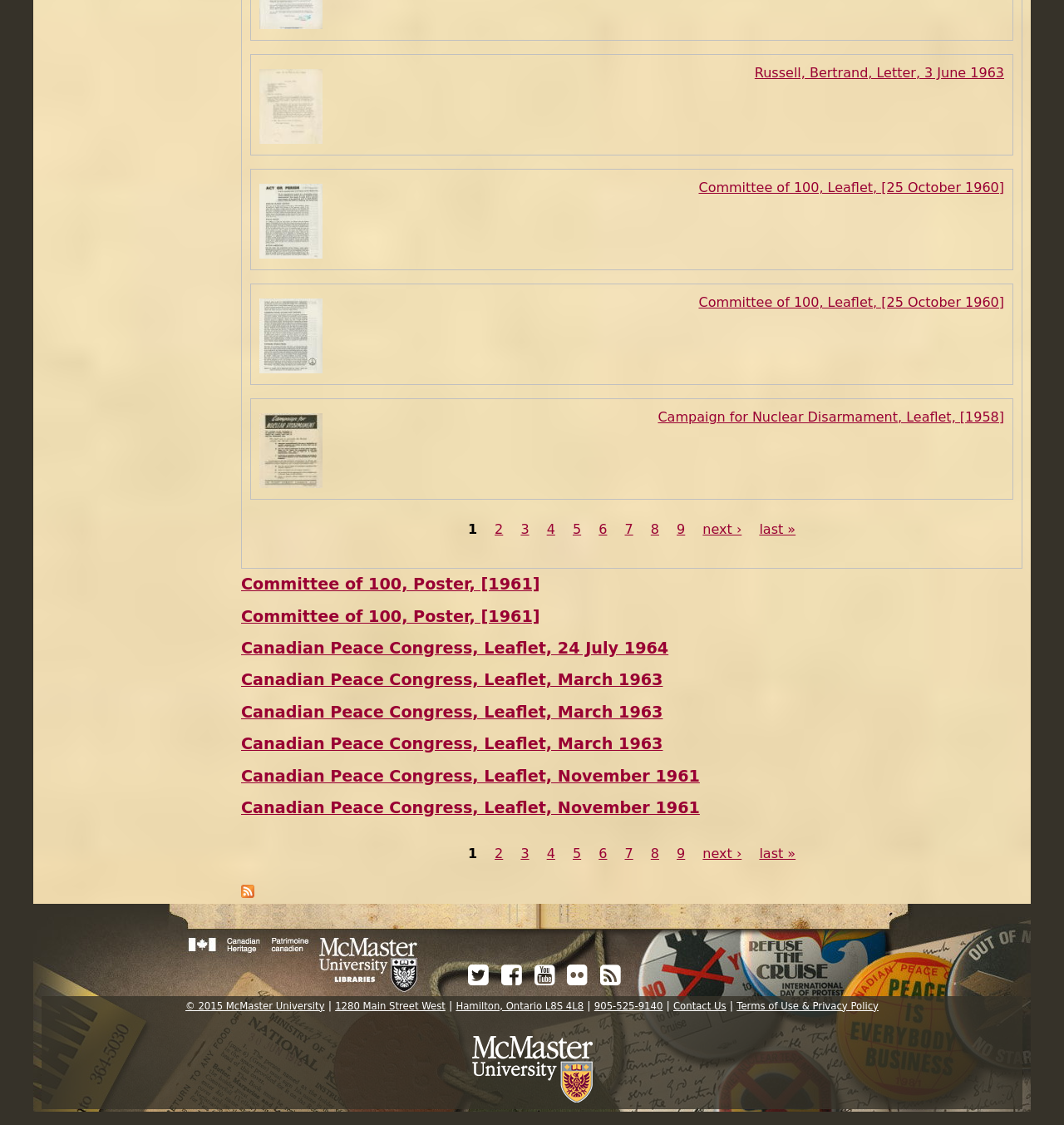Given the element description last », identify the bounding box coordinates for the UI element on the webpage screenshot. The format should be (top-left x, top-left y, bottom-right x, bottom-right y), with values between 0 and 1.

[0.714, 0.464, 0.748, 0.478]